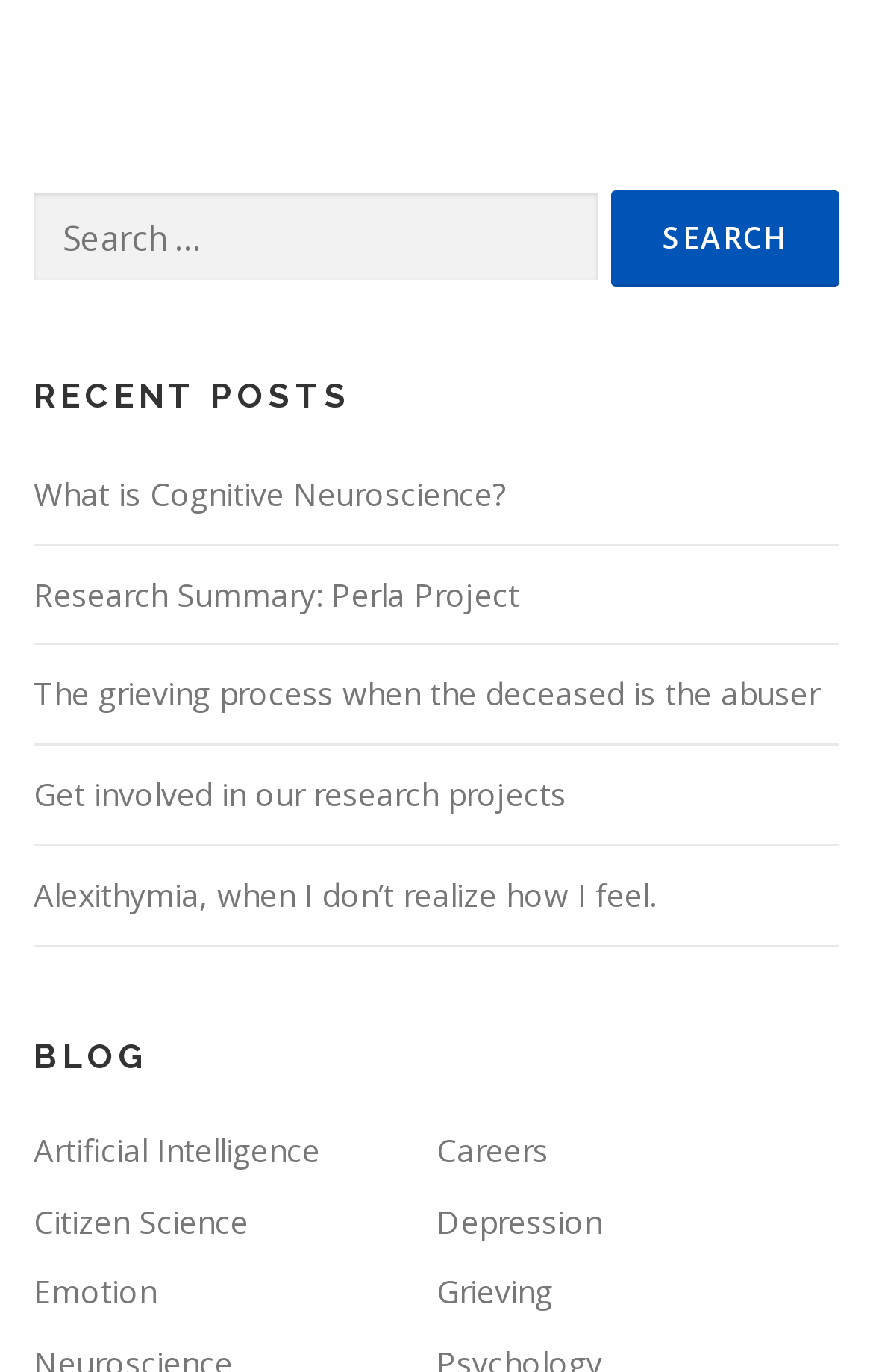Please determine the bounding box coordinates of the element to click on in order to accomplish the following task: "Click the Search button". Ensure the coordinates are four float numbers ranging from 0 to 1, i.e., [left, top, right, bottom].

[0.7, 0.138, 0.962, 0.208]